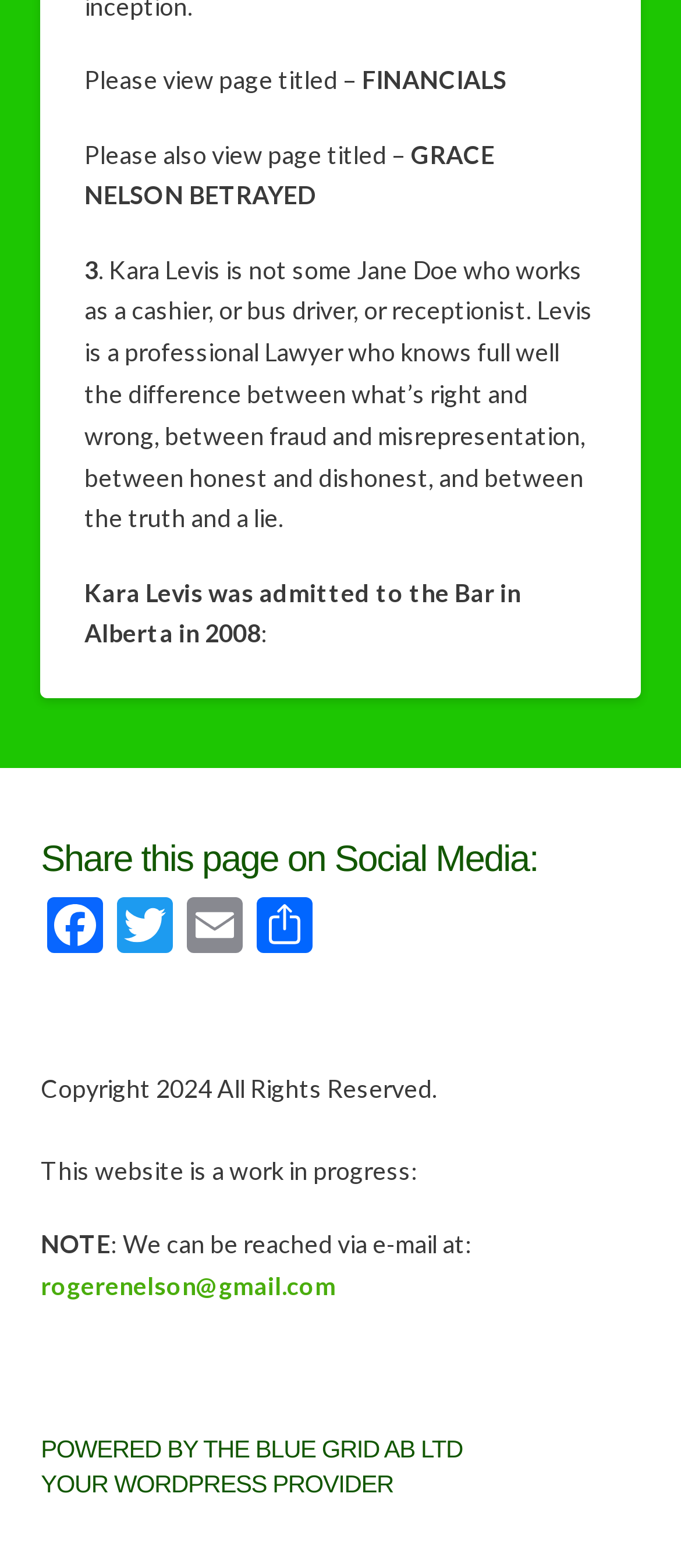What is the email address to reach the website owner?
Using the image as a reference, answer with just one word or a short phrase.

rogerenelson@gmail.com